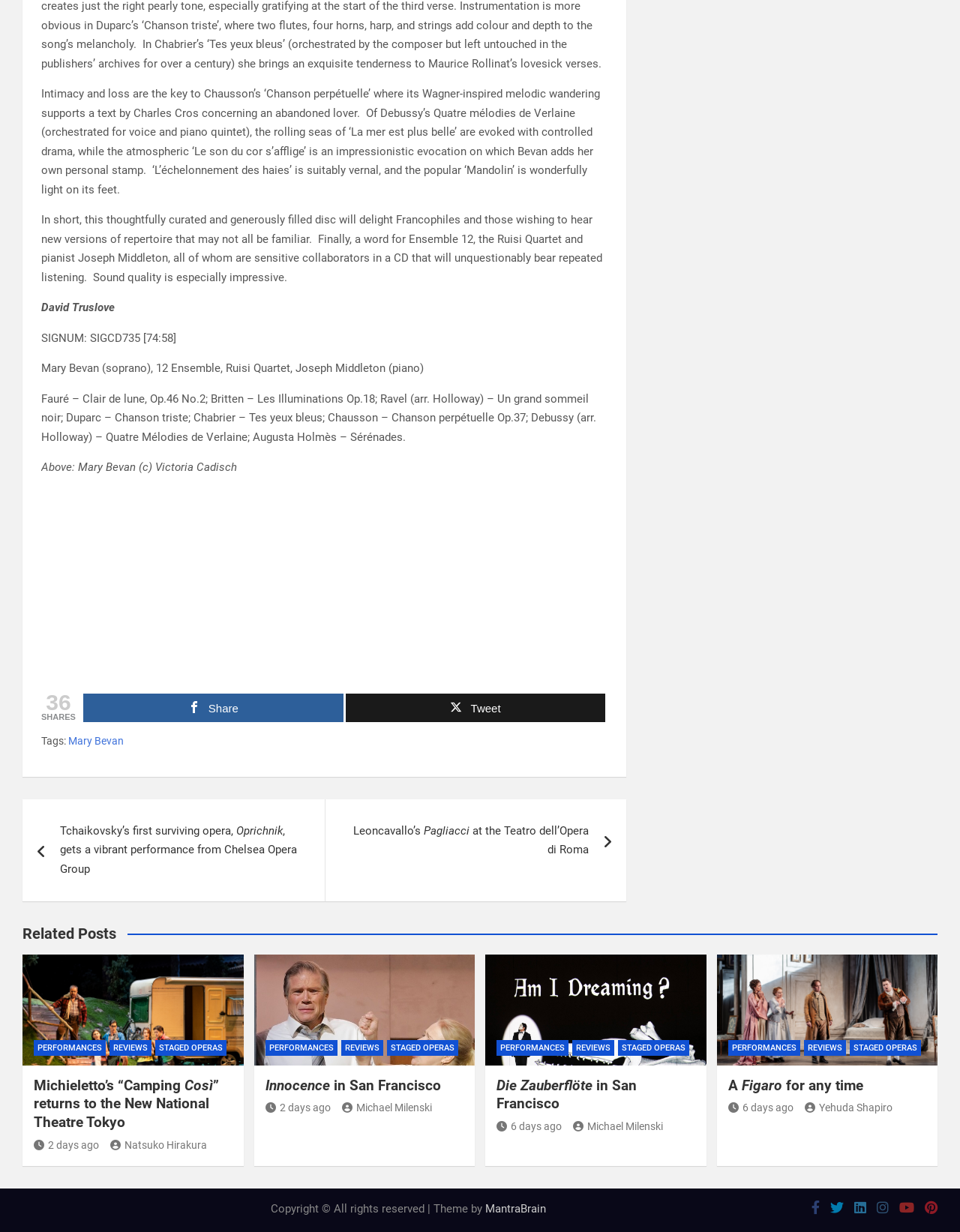Please respond to the question with a concise word or phrase:
What is the name of the website's theme designer?

MantraBrain